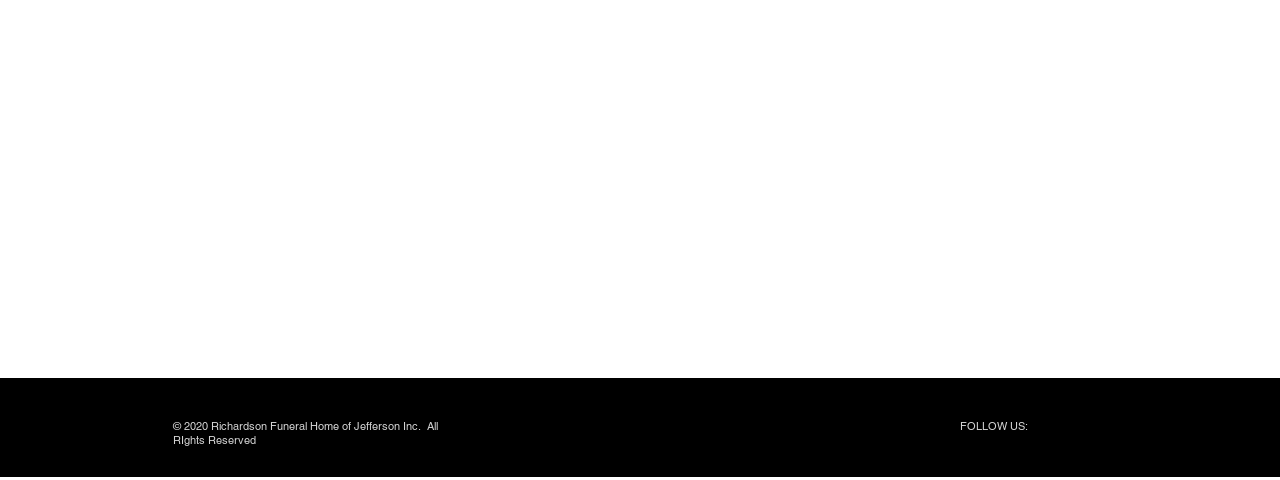Calculate the bounding box coordinates of the UI element given the description: "aria-label="Facebook B&W"".

[0.816, 0.852, 0.841, 0.921]